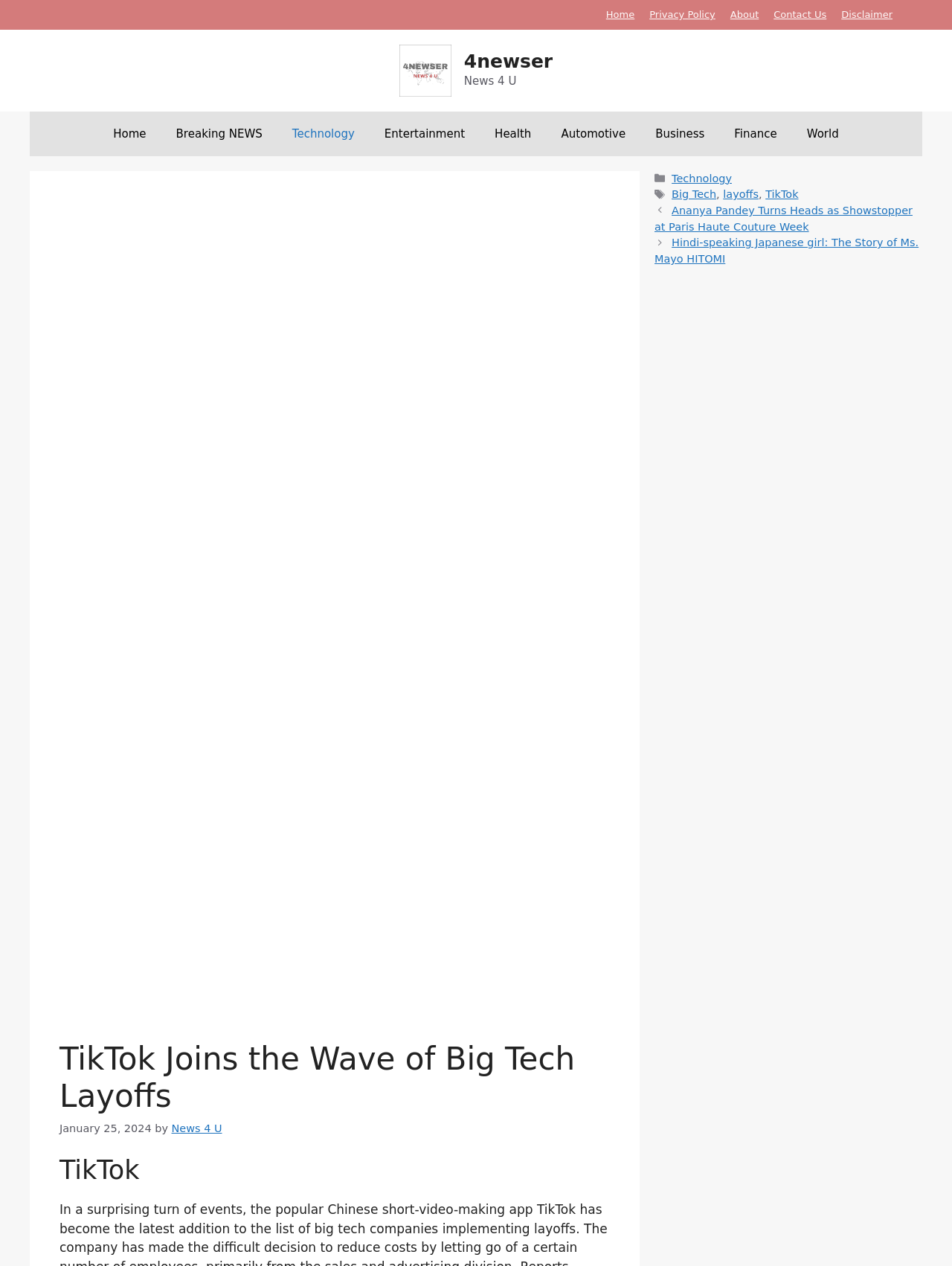Answer the following in one word or a short phrase: 
Who is the author of the article 'TikTok Joins the Wave of Big Tech Layoffs'?

News 4 U